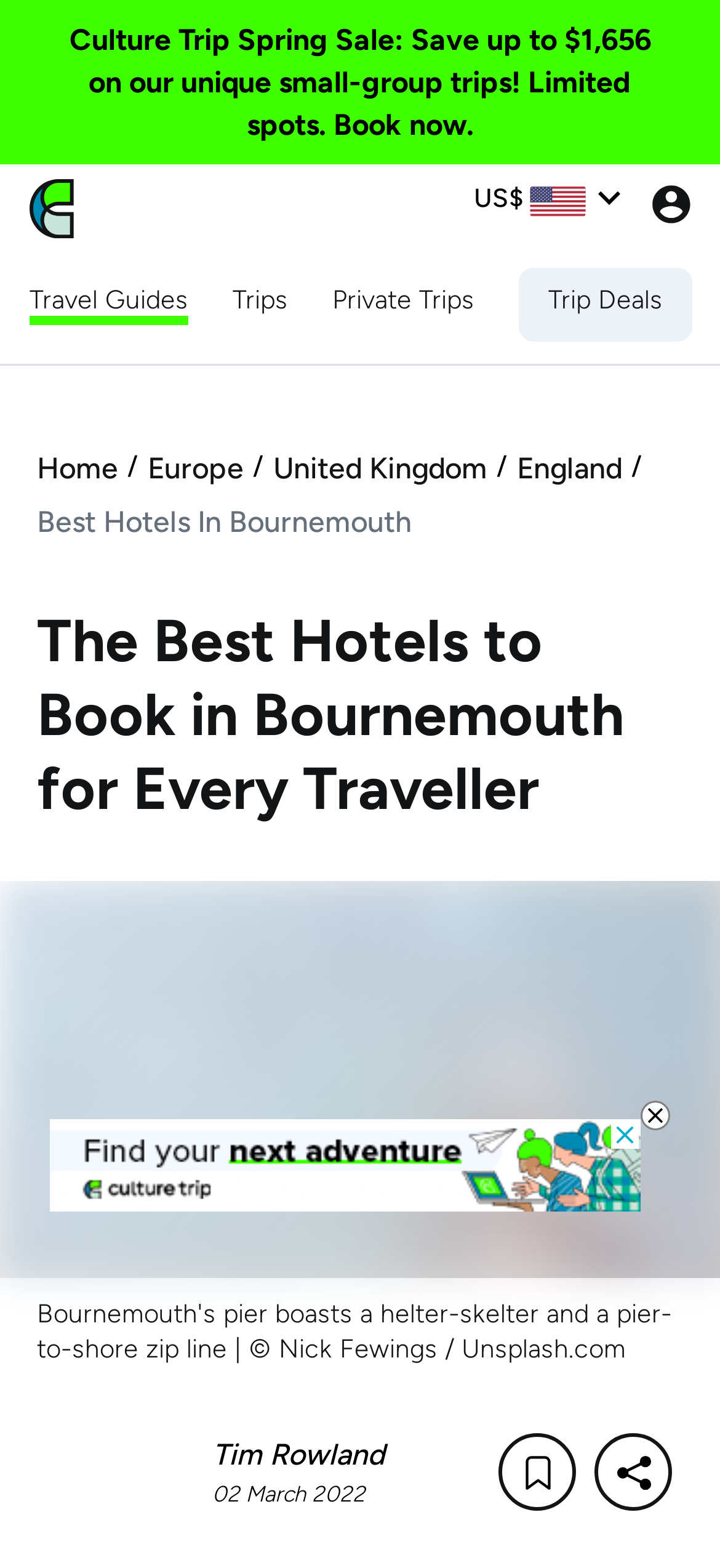Determine the bounding box coordinates of the section to be clicked to follow the instruction: "Browse Travel Guides". The coordinates should be given as four float numbers between 0 and 1, formatted as [left, top, right, bottom].

[0.041, 0.18, 0.262, 0.204]